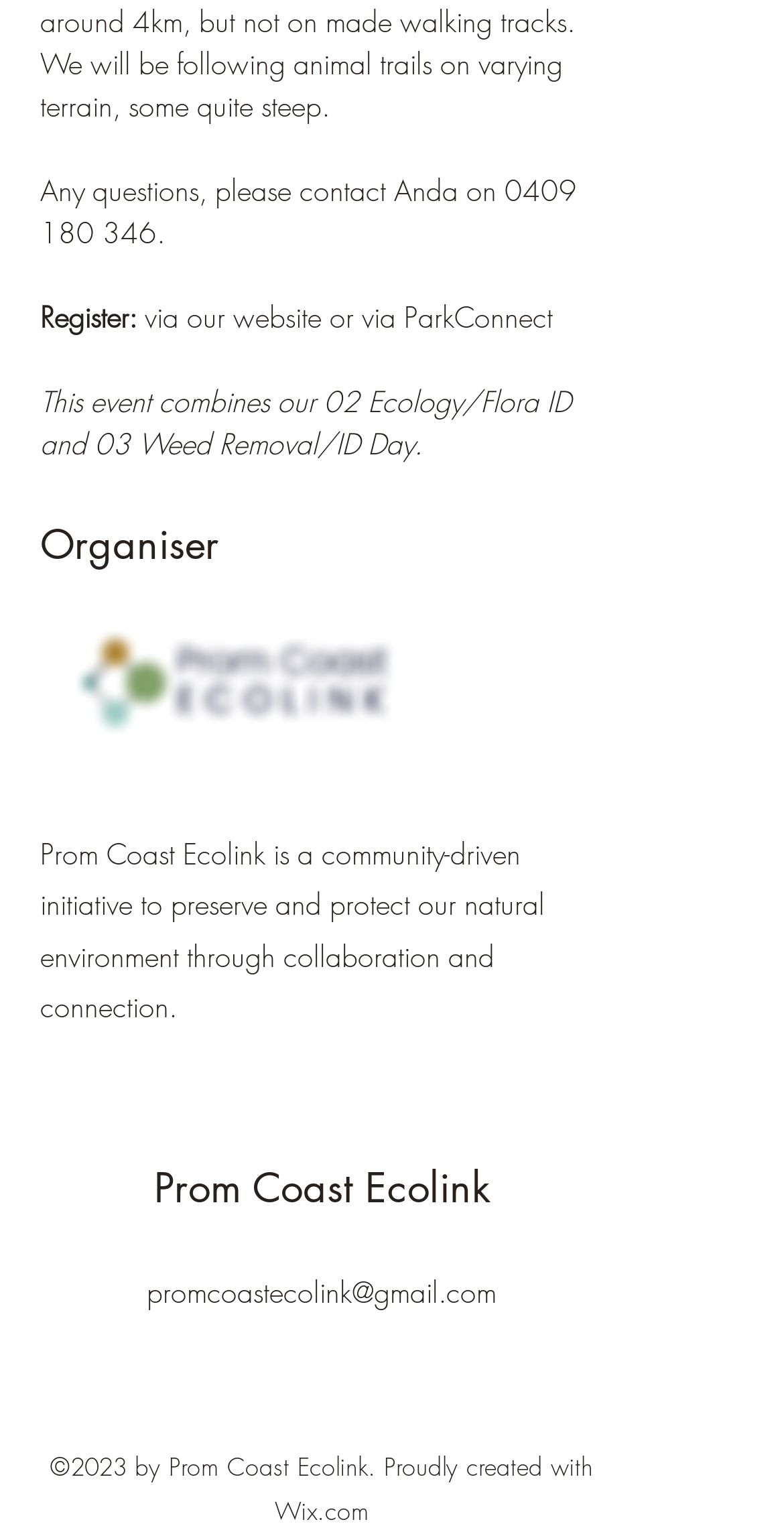Who is the contact person for questions?
Please use the image to deliver a detailed and complete answer.

The contact person for questions is mentioned in the static text at the top of the webpage, which says 'Any questions, please contact Anda on 0409 180 346.'